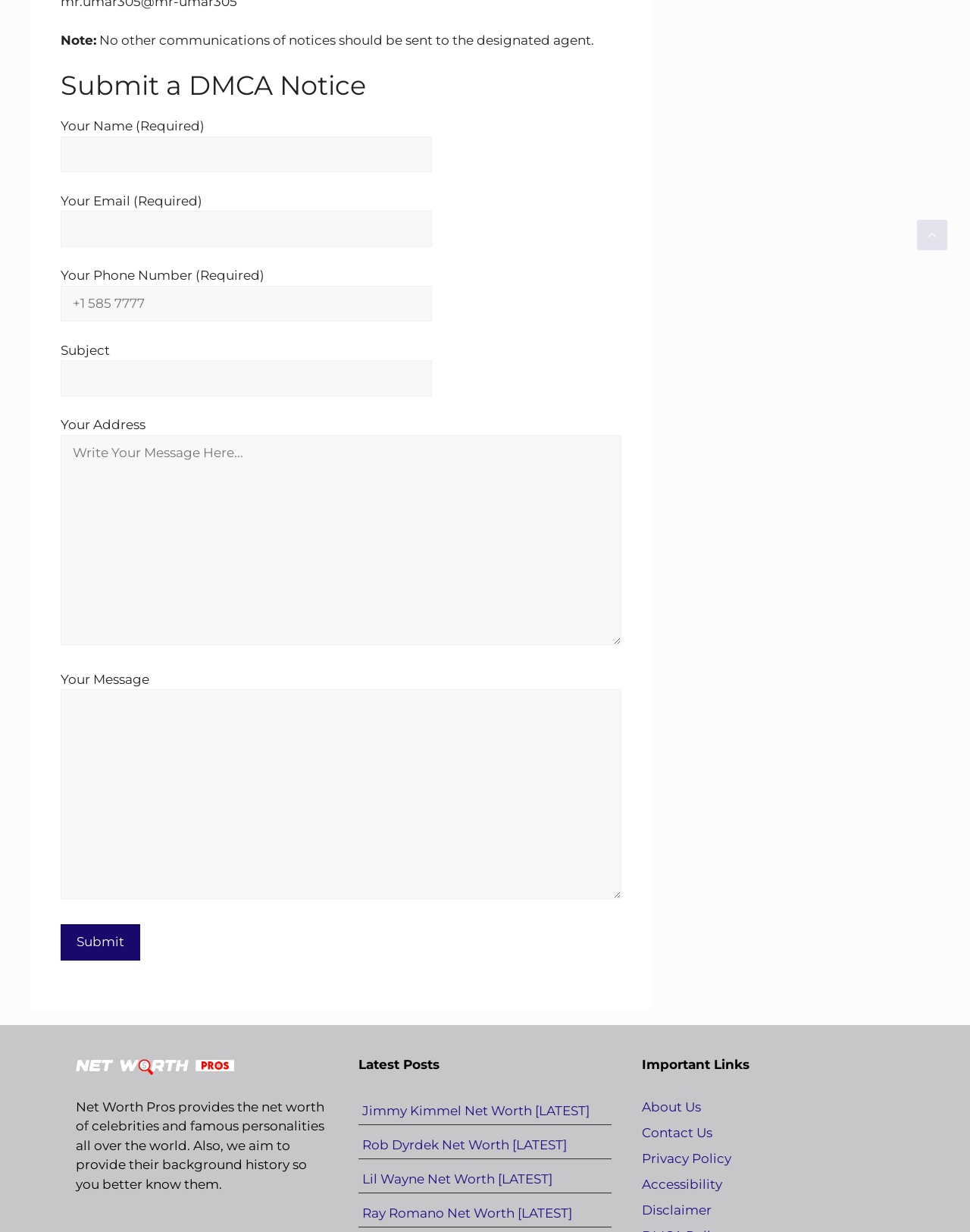What is the purpose of the 'Contact Us' link?
Answer the question with a single word or phrase, referring to the image.

To contact the website administrators